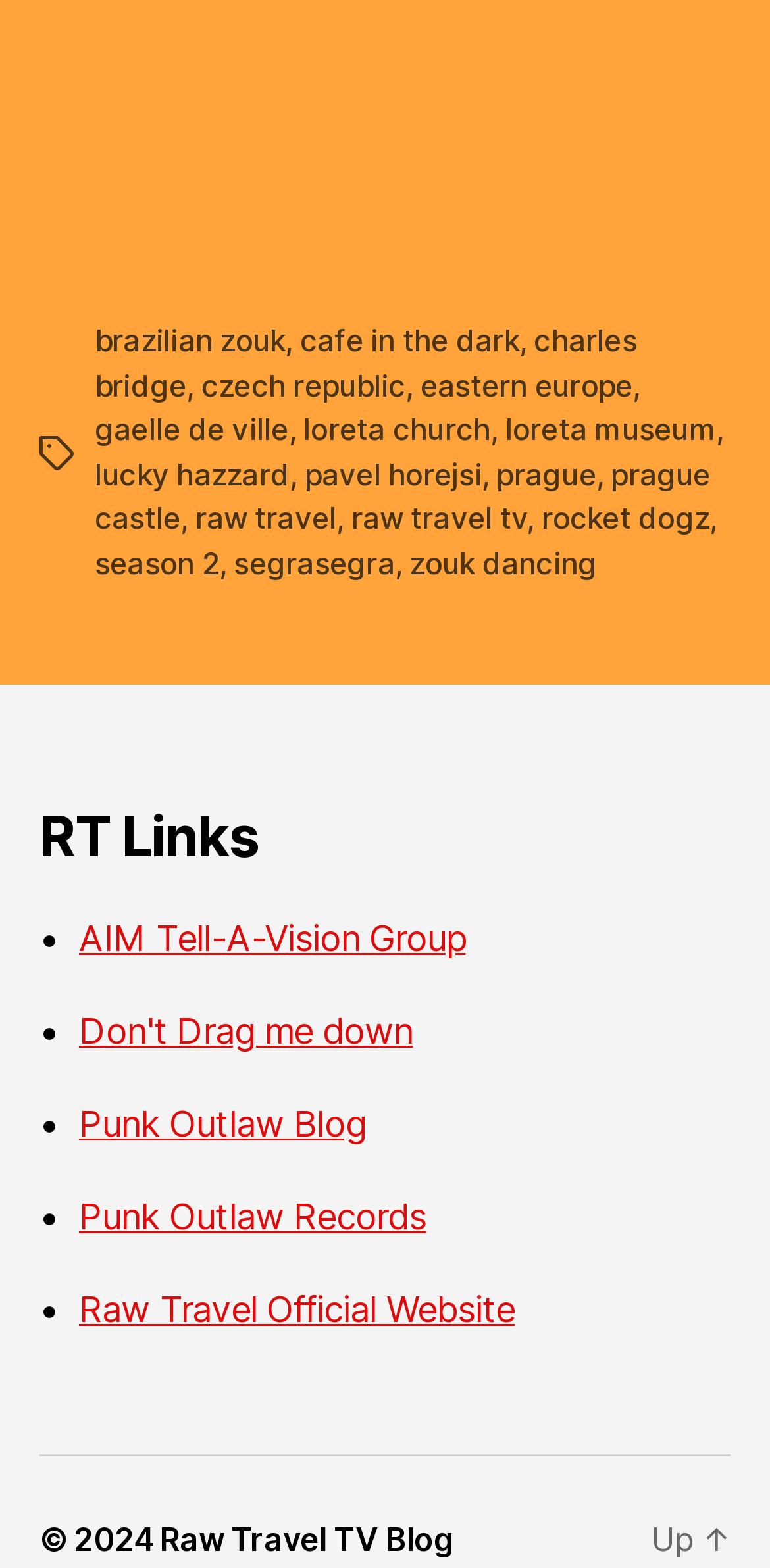Provide the bounding box coordinates, formatted as (top-left x, top-left y, bottom-right x, bottom-right y), with all values being floating point numbers between 0 and 1. Identify the bounding box of the UI element that matches the description: rocket dogz

[0.703, 0.319, 0.922, 0.342]